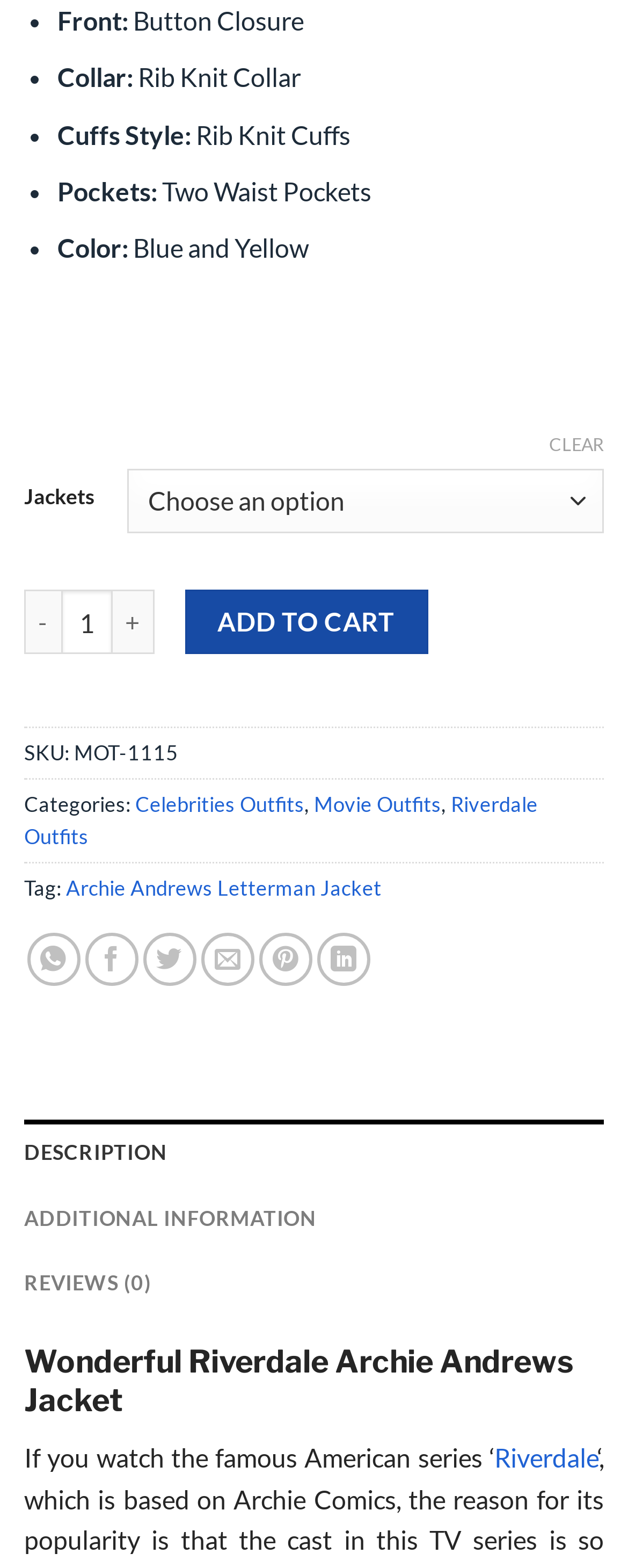Pinpoint the bounding box coordinates of the area that should be clicked to complete the following instruction: "Click on the 'Radiation Services, Inc.' link". The coordinates must be given as four float numbers between 0 and 1, i.e., [left, top, right, bottom].

None